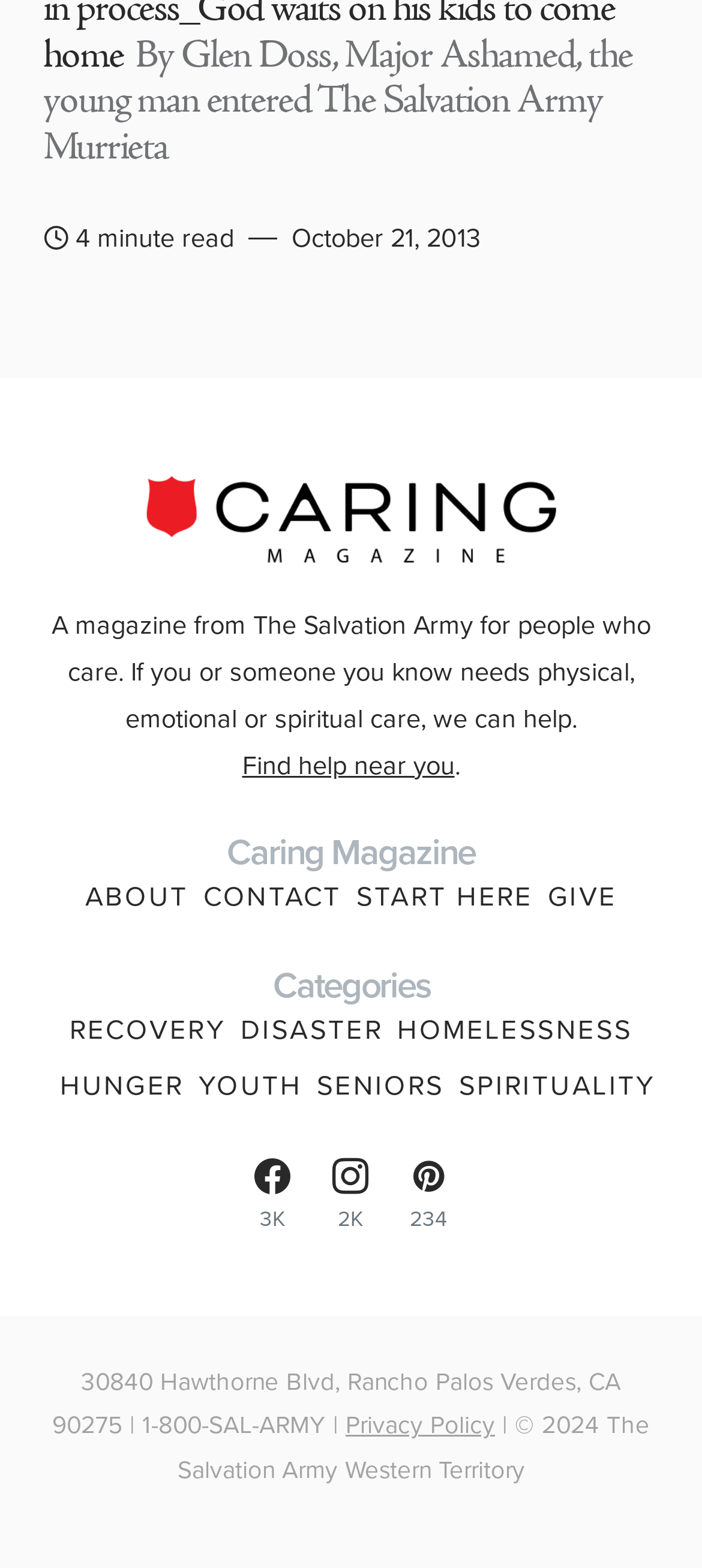Can you find the bounding box coordinates for the element that needs to be clicked to execute this instruction: "Visit Facebook page"? The coordinates should be given as four float numbers between 0 and 1, i.e., [left, top, right, bottom].

[0.362, 0.738, 0.414, 0.784]